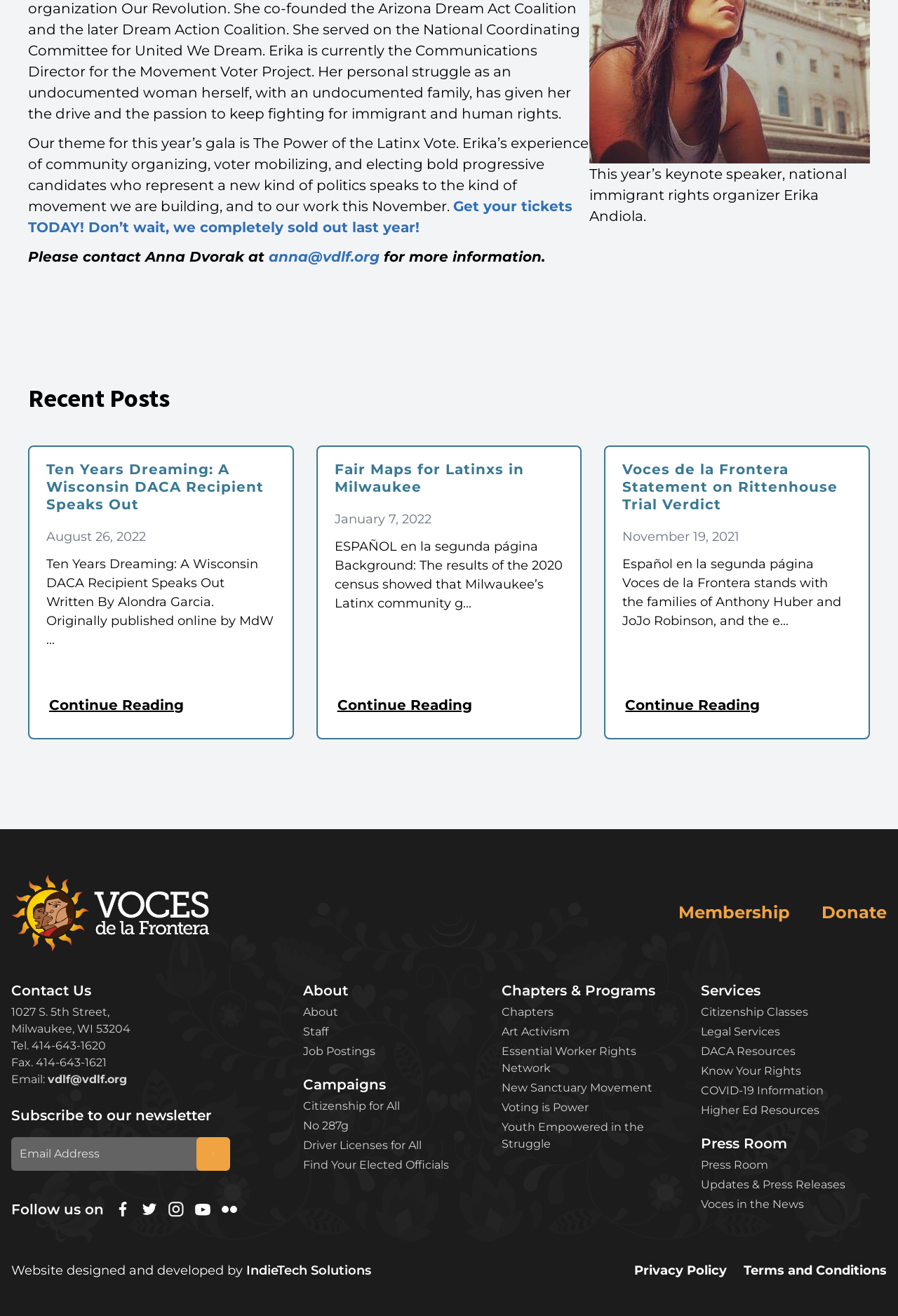Please specify the bounding box coordinates in the format (top-left x, top-left y, bottom-right x, bottom-right y), with values ranging from 0 to 1. Identify the bounding box for the UI component described as follows: name="s" placeholder="Email Address"

[0.012, 0.864, 0.256, 0.89]